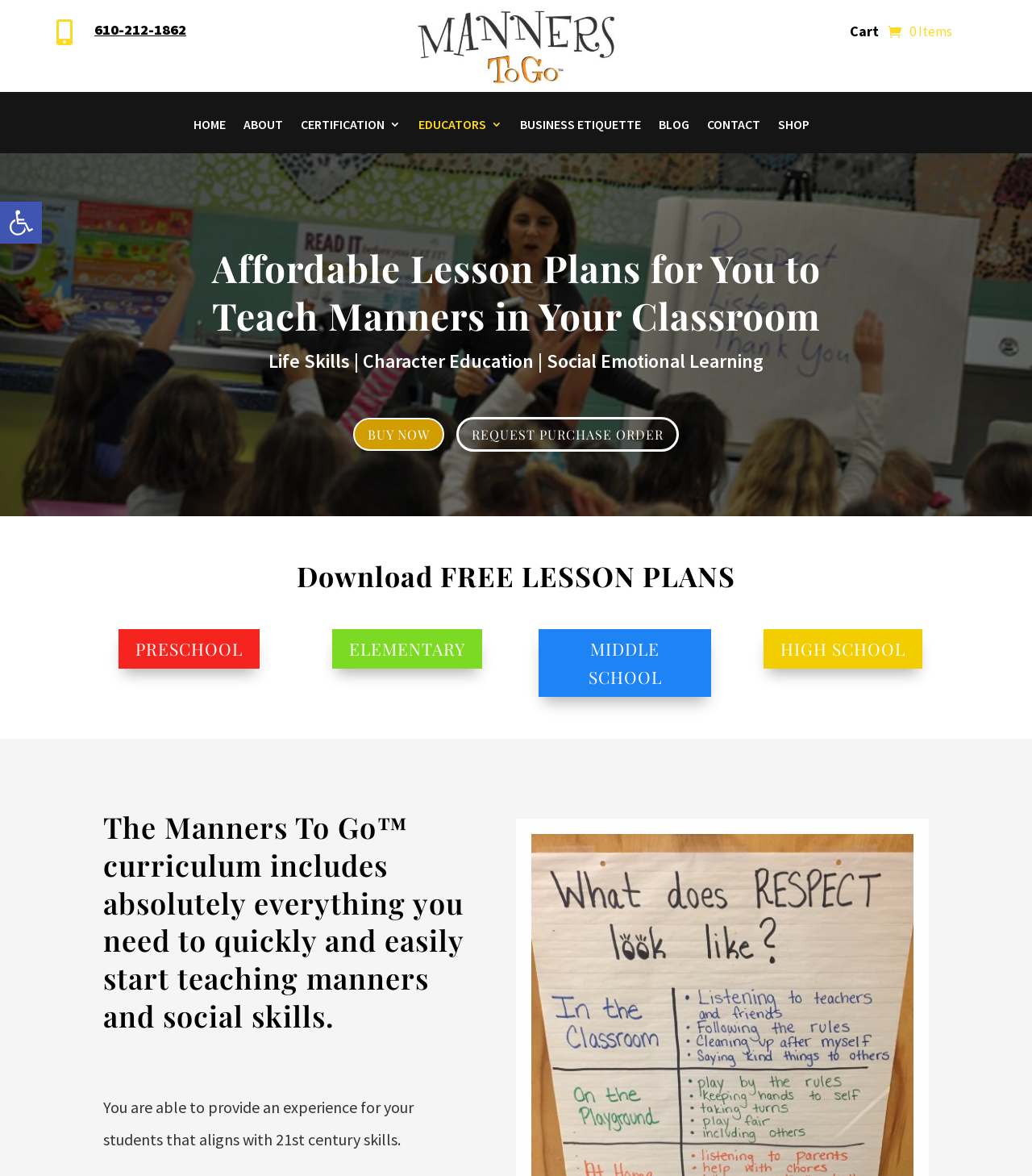Find and generate the main title of the webpage.

Affordable Lesson Plans for You to Teach Manners in Your Classroom